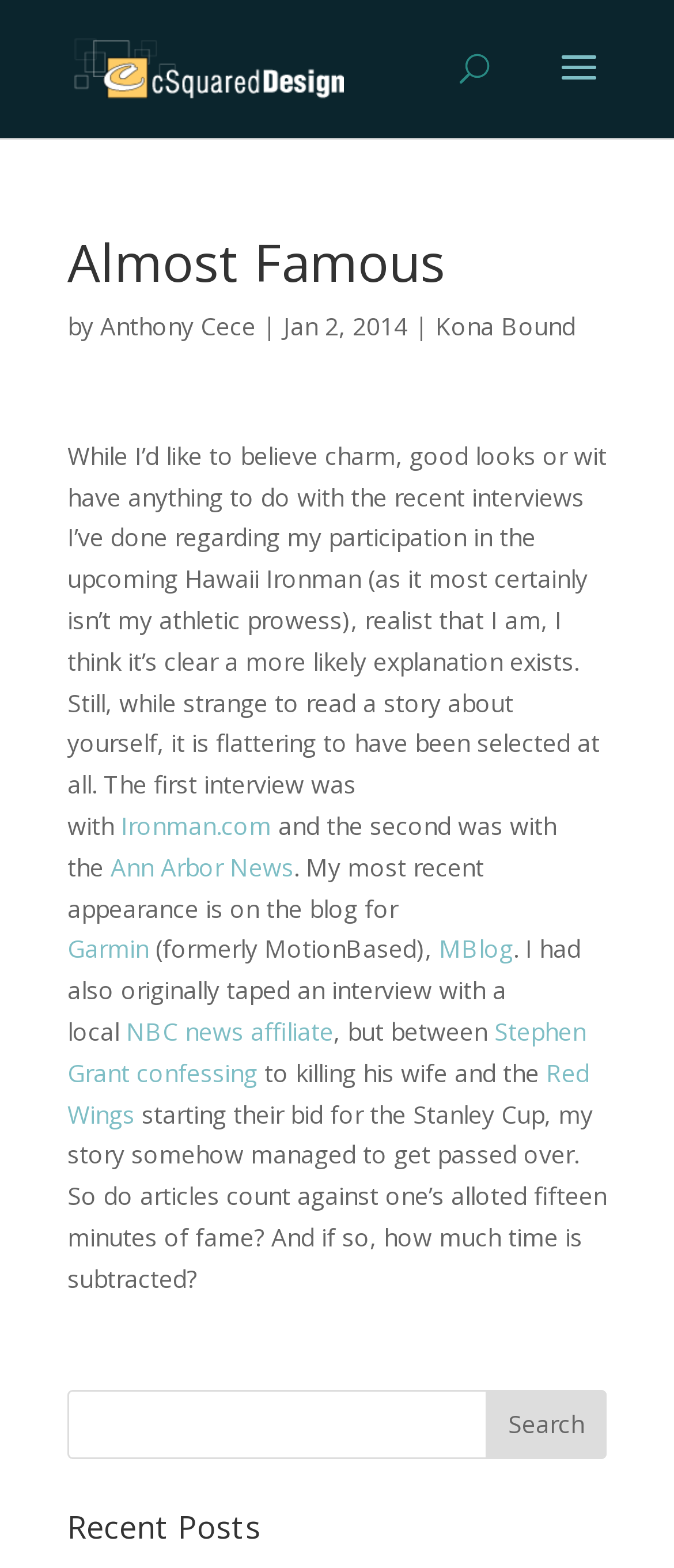Please determine the bounding box coordinates of the area that needs to be clicked to complete this task: 'Go to Kona Bound'. The coordinates must be four float numbers between 0 and 1, formatted as [left, top, right, bottom].

[0.646, 0.197, 0.854, 0.218]